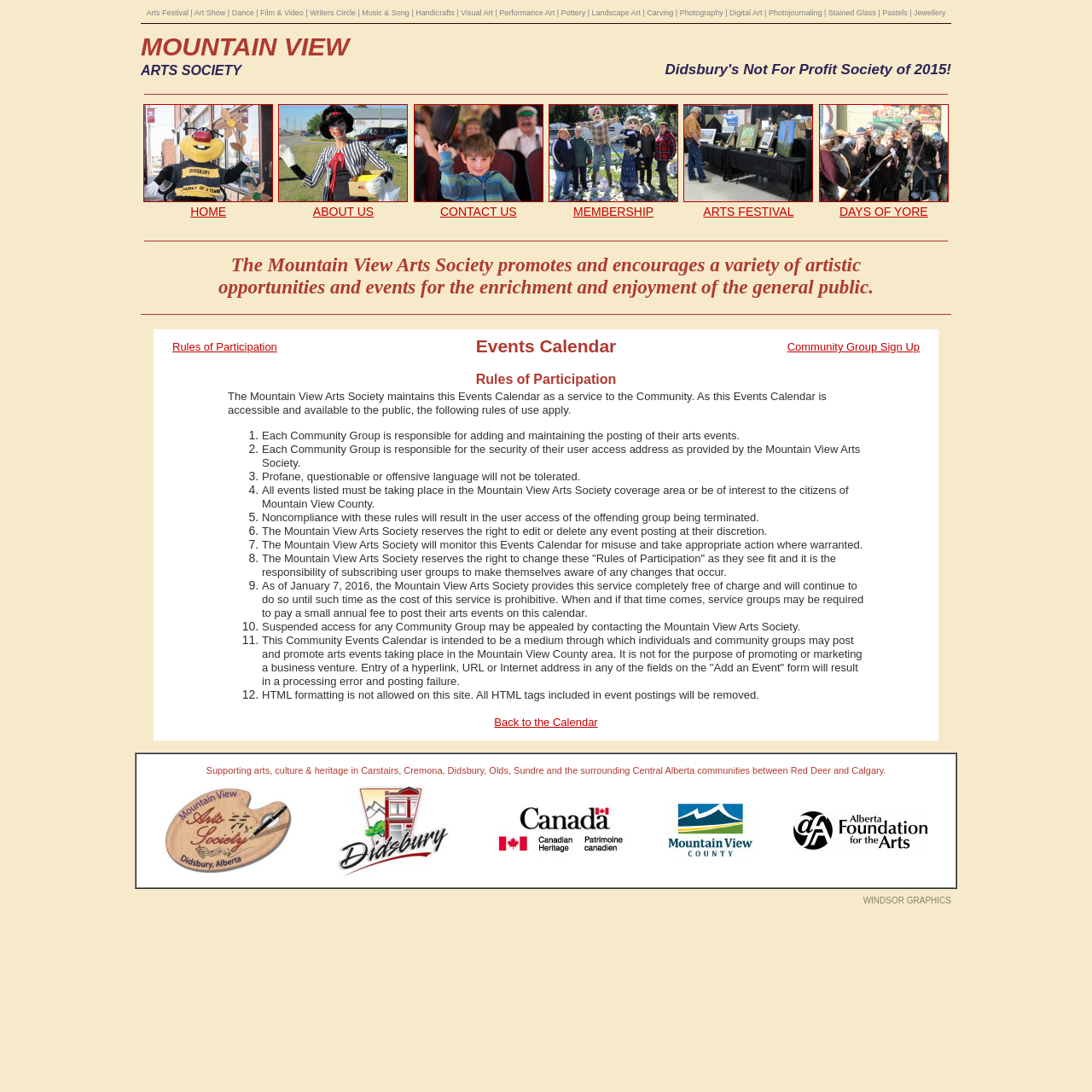What is the name of the society?
Identify the answer in the screenshot and reply with a single word or phrase.

Mountain View Arts Society